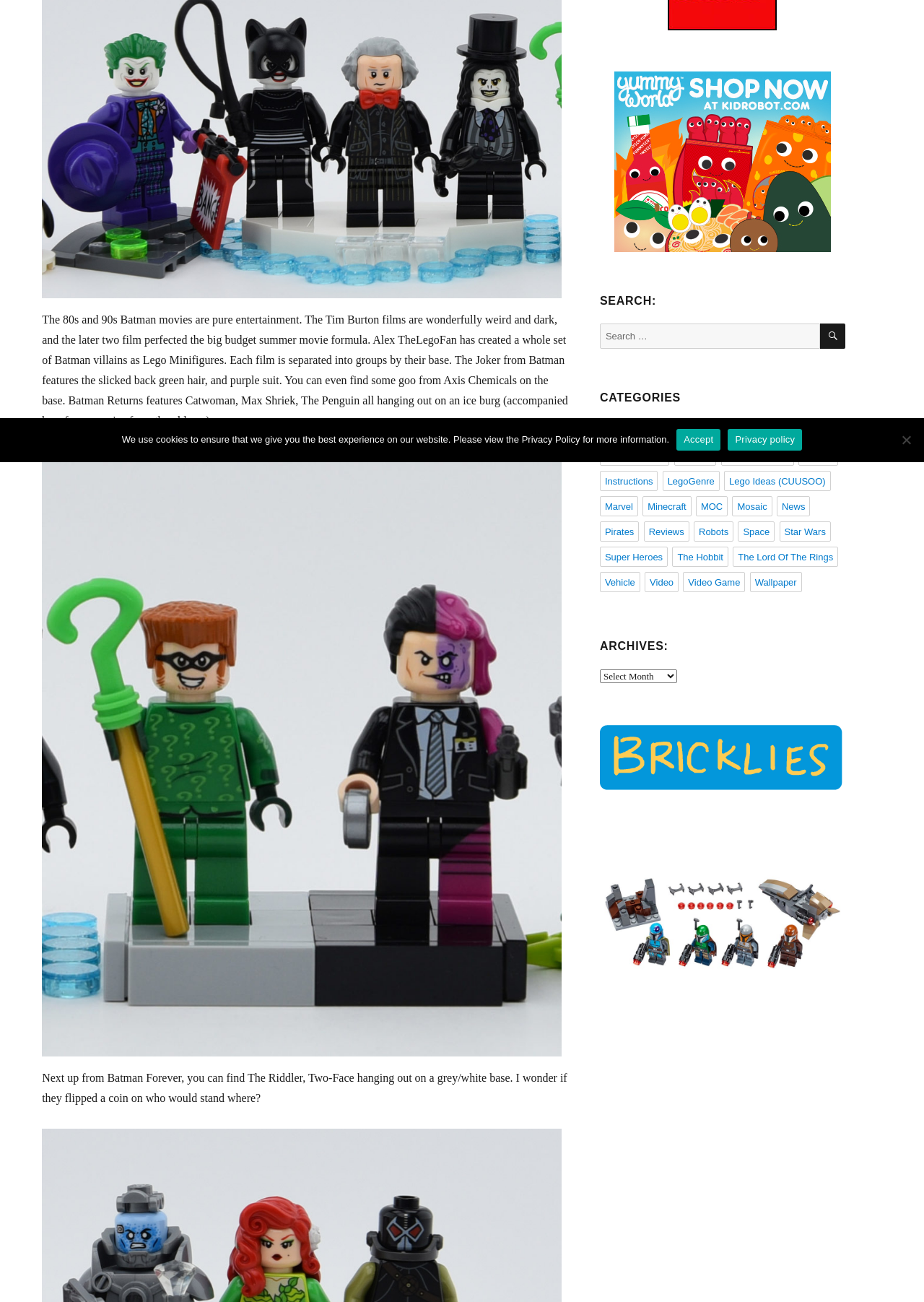Identify and provide the bounding box for the element described by: "Super Heroes".

[0.649, 0.42, 0.723, 0.435]